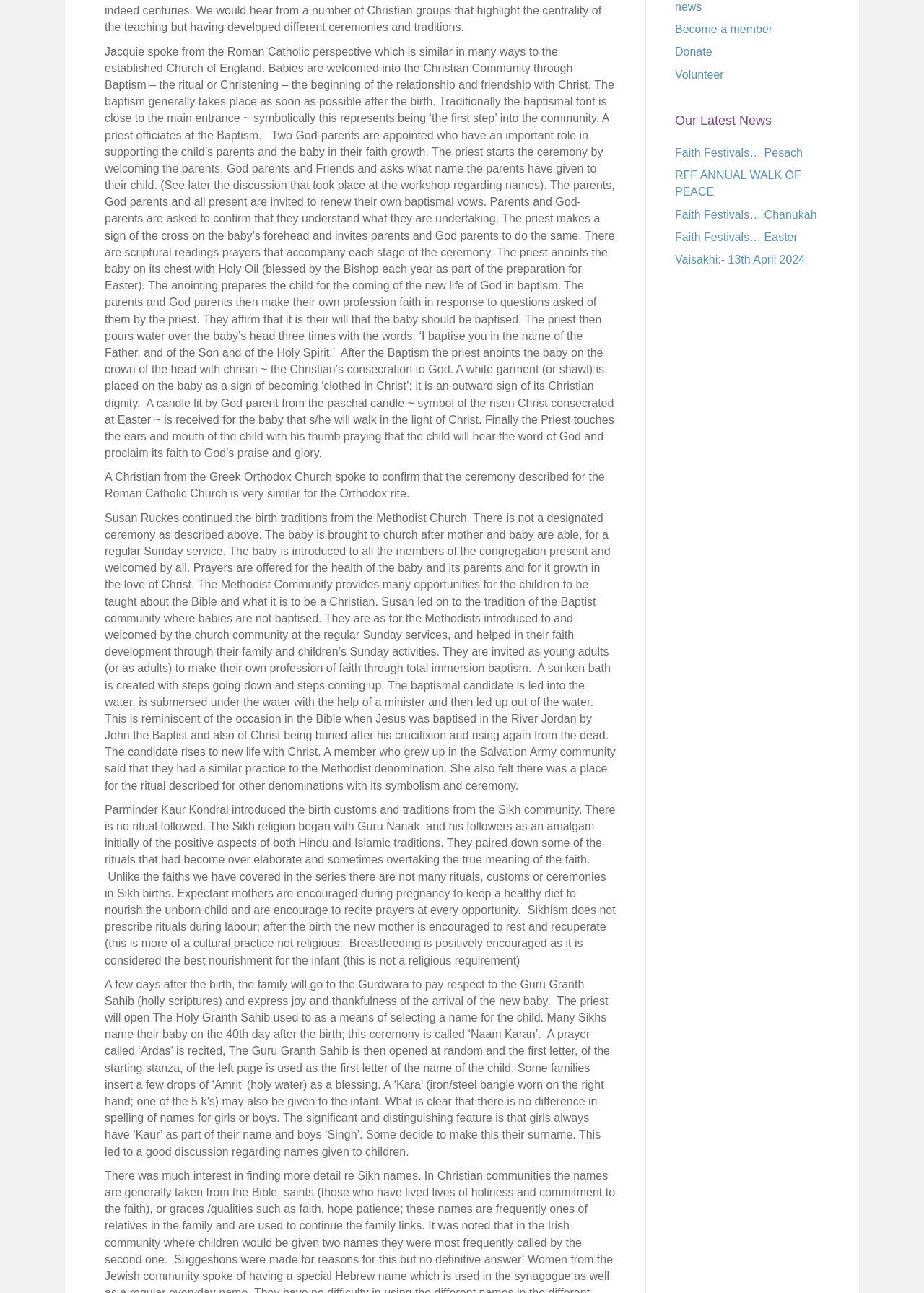Show the bounding box coordinates for the HTML element described as: "Volunteer".

[0.73, 0.053, 0.783, 0.062]